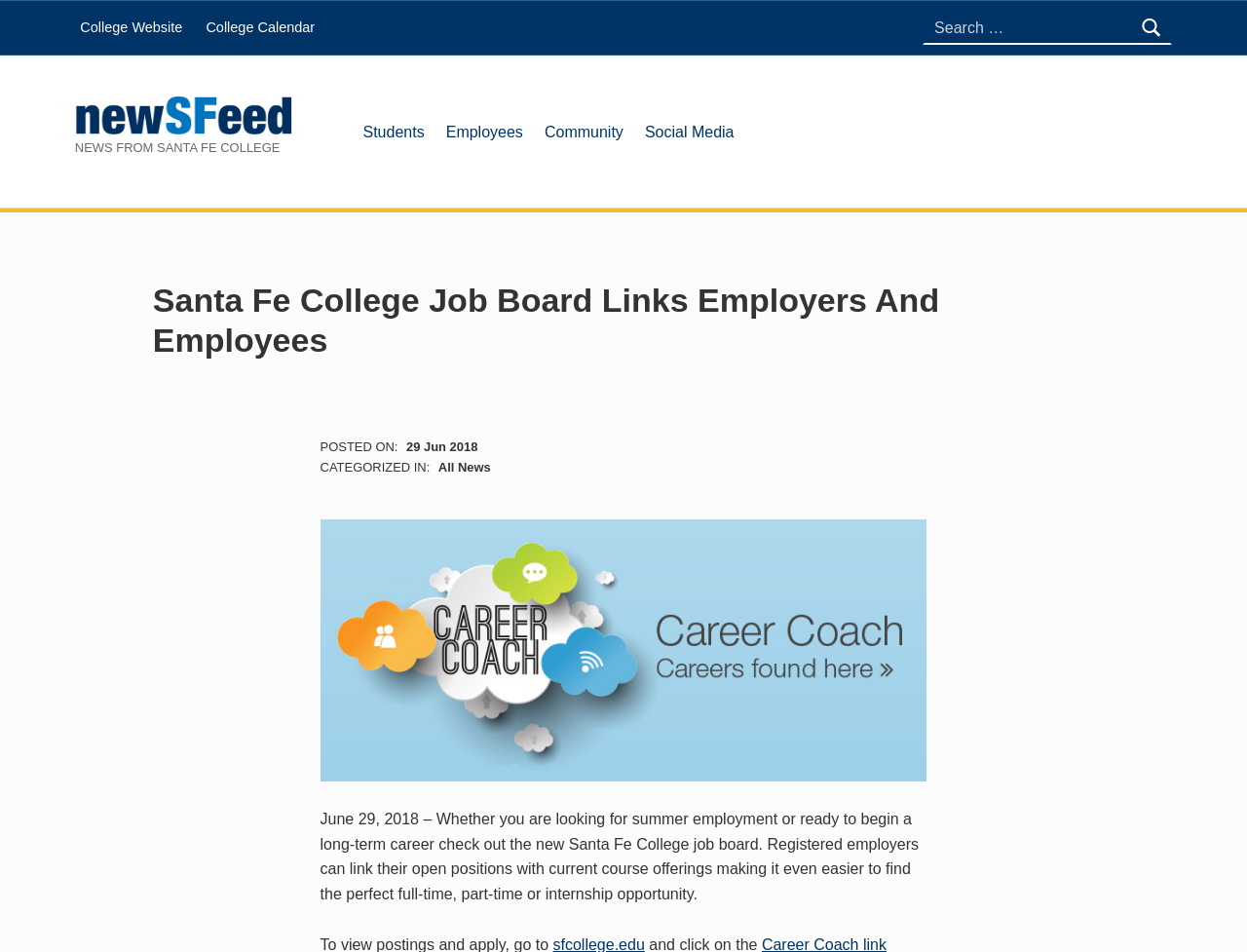Please predict the bounding box coordinates of the element's region where a click is necessary to complete the following instruction: "Go to the Employees page". The coordinates should be represented by four float numbers between 0 and 1, i.e., [left, top, right, bottom].

[0.353, 0.114, 0.424, 0.163]